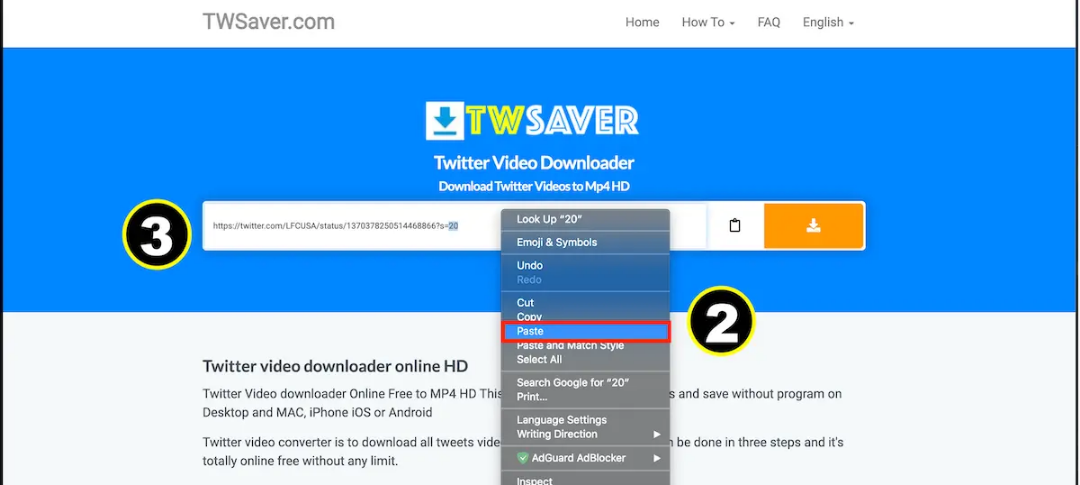Describe every detail you can see in the image.

The image illustrates a user interface from the website "TWSaver," specifically designed for downloading videos from Twitter. The webpage features a prominent blue header displaying the site's name and an invitation to download videos in MP4 format. Below, there is a text box where users can paste a copied video or GIF URL. An action menu is visible, highlighting the “Paste” option for inserting the copied link, making it easy for users to initiate the download process. This is part of a step-by-step guide, with the current step indicated as "Step 2." The overall design promotes a user-friendly experience for anyone looking to download Twitter videos in various resolutions.